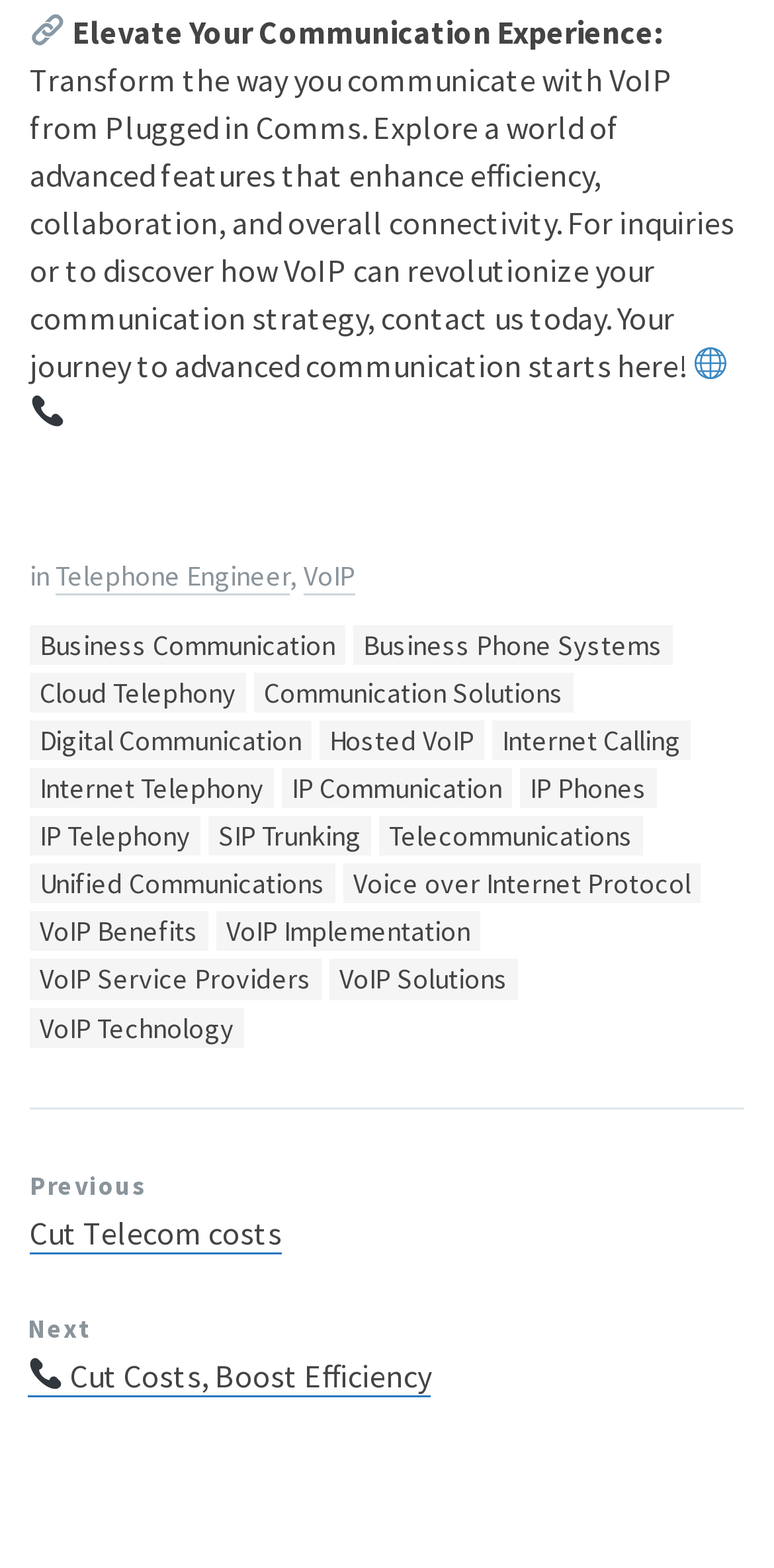Show the bounding box coordinates of the region that should be clicked to follow the instruction: "Contact us through the 'Cut Telecom costs' link."

[0.038, 0.773, 0.364, 0.798]